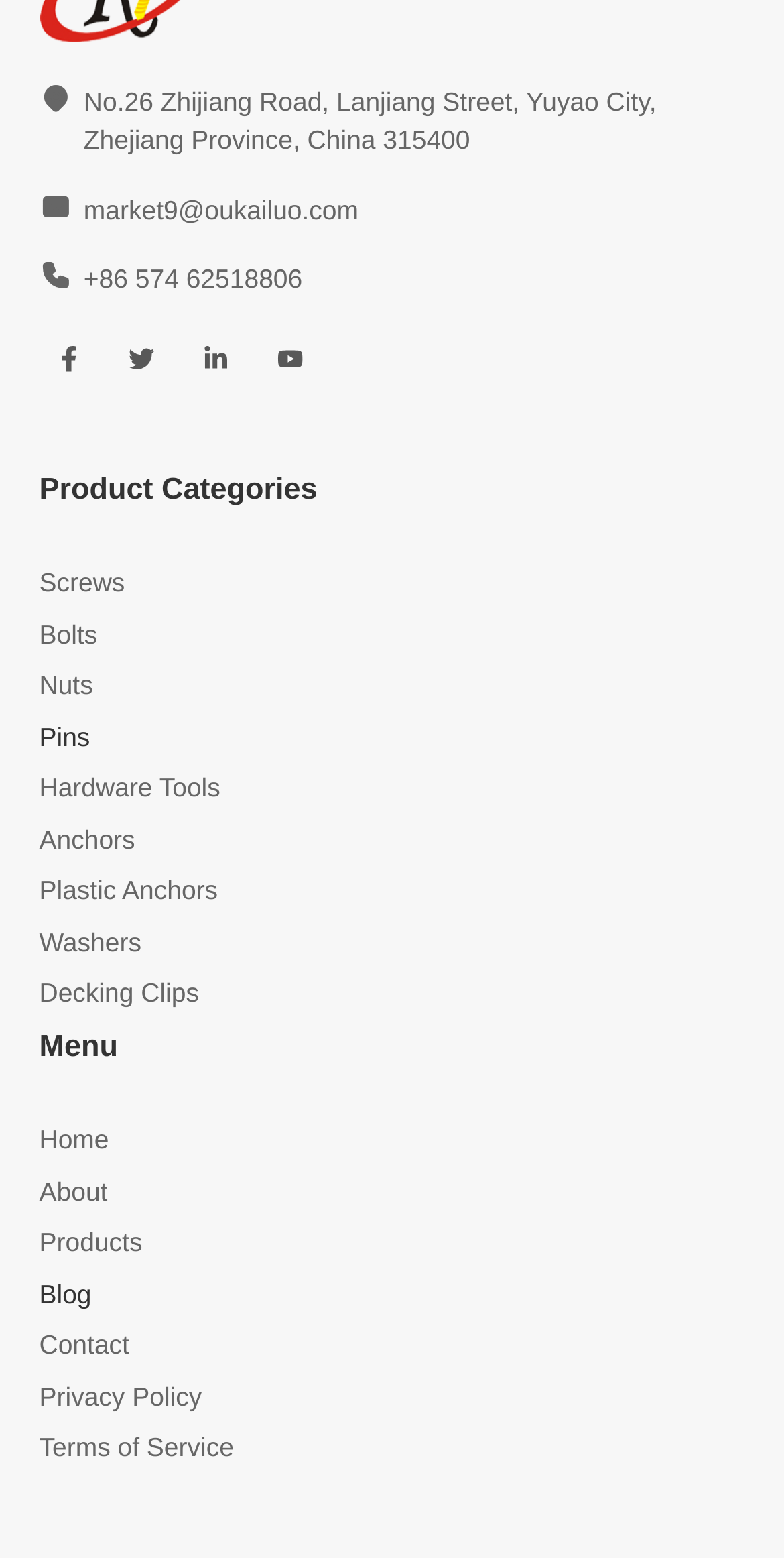What is the phone number of the company?
Using the information from the image, provide a comprehensive answer to the question.

I found the phone number by looking at the StaticText element with the OCR text '+86 574 62518806' which is located below the address on the webpage.